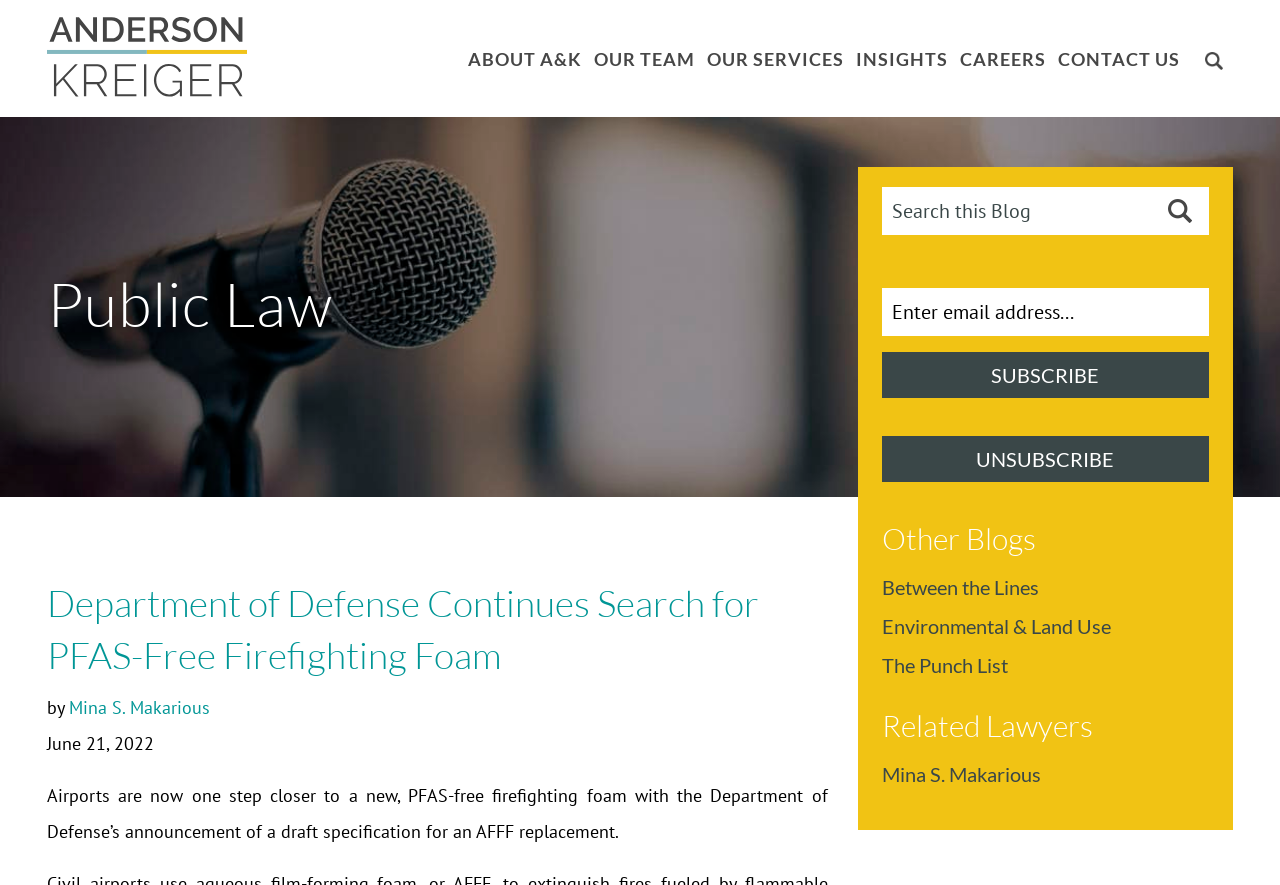Pinpoint the bounding box coordinates of the clickable element to carry out the following instruction: "Search for a blog post."

[0.689, 0.212, 0.906, 0.266]